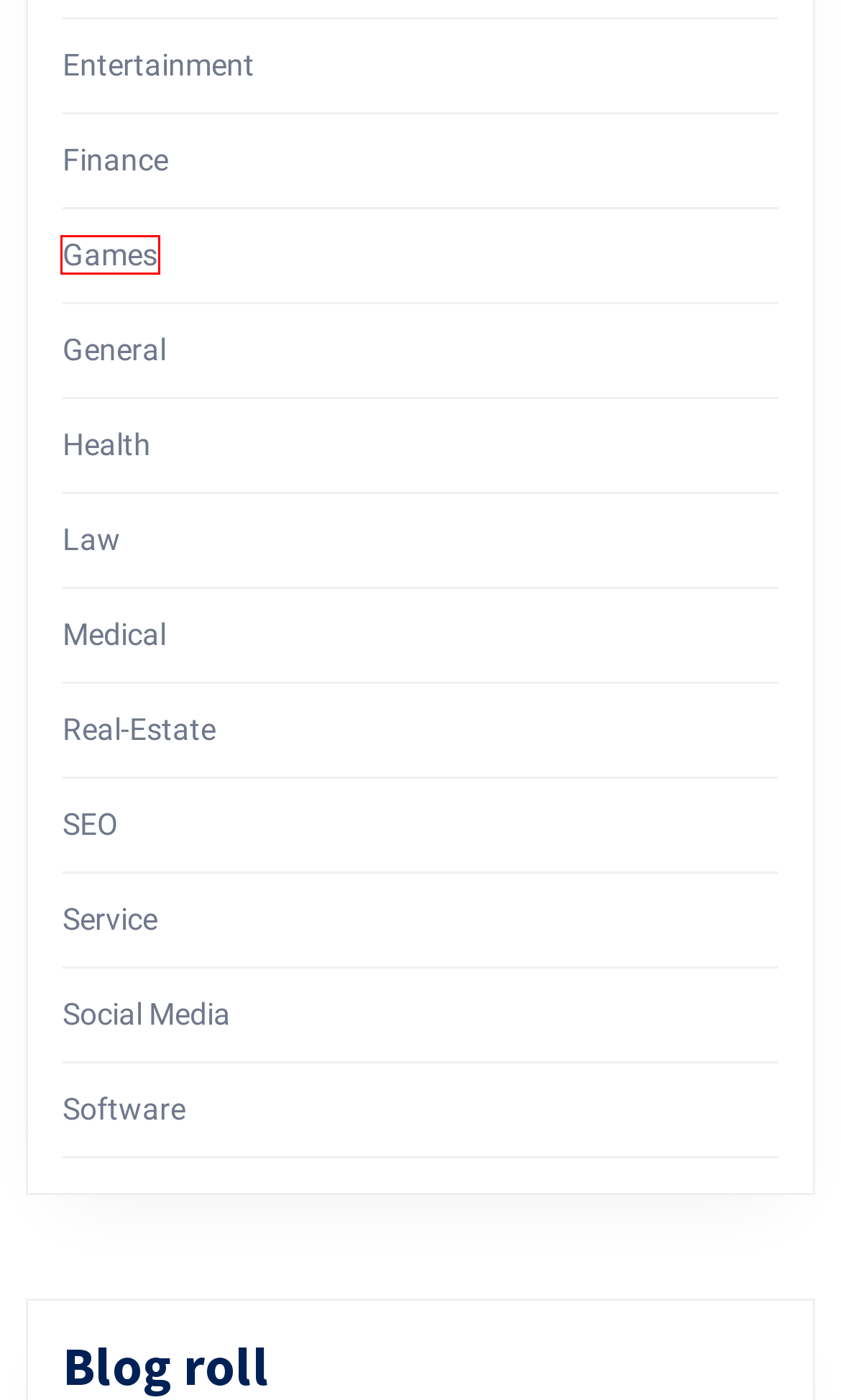After examining the screenshot of a webpage with a red bounding box, choose the most accurate webpage description that corresponds to the new page after clicking the element inside the red box. Here are the candidates:
A. Service – The Wind's Twelve Quarters
B. Games – The Wind's Twelve Quarters
C. General – The Wind's Twelve Quarters
D. Entertainment – The Wind's Twelve Quarters
E. Software – The Wind's Twelve Quarters
F. Health – The Wind's Twelve Quarters
G. Social Media – The Wind's Twelve Quarters
H. SEO – The Wind's Twelve Quarters

B